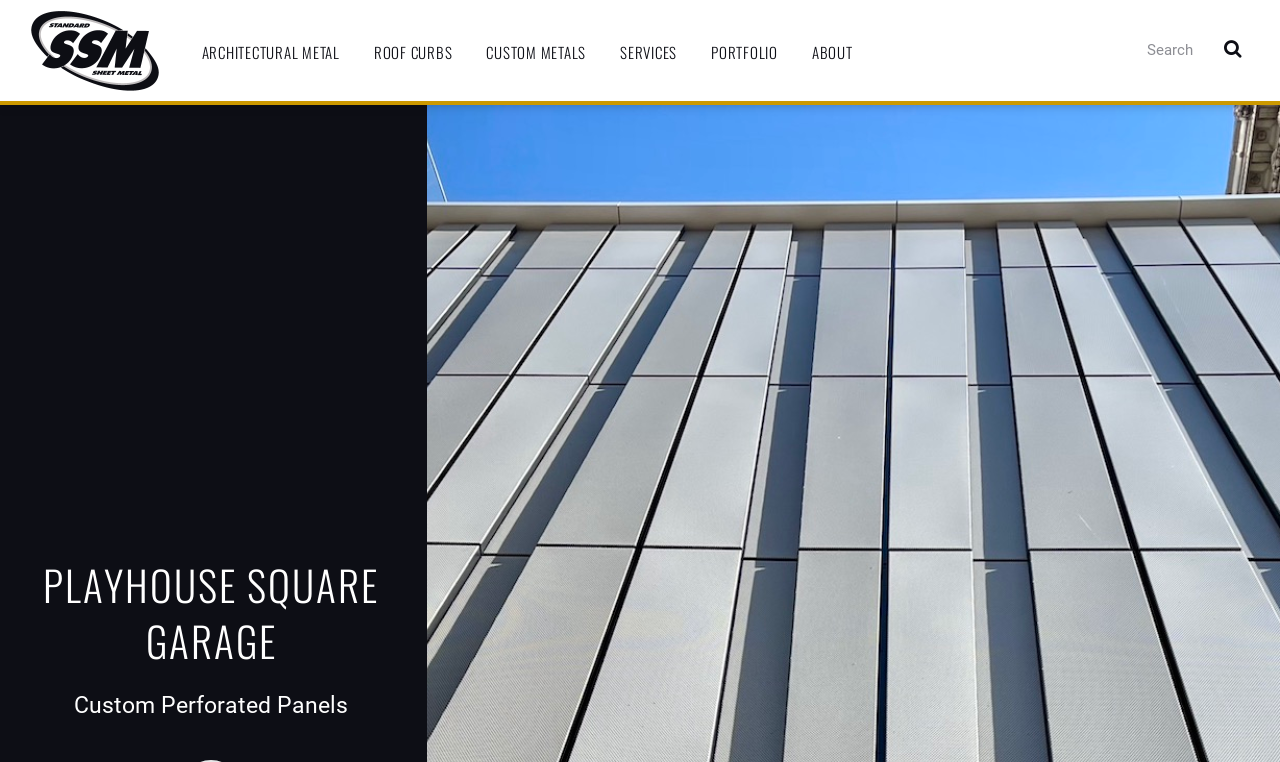Please find the bounding box coordinates for the clickable element needed to perform this instruction: "go to ARCHITECTURAL METAL".

[0.146, 0.0, 0.277, 0.138]